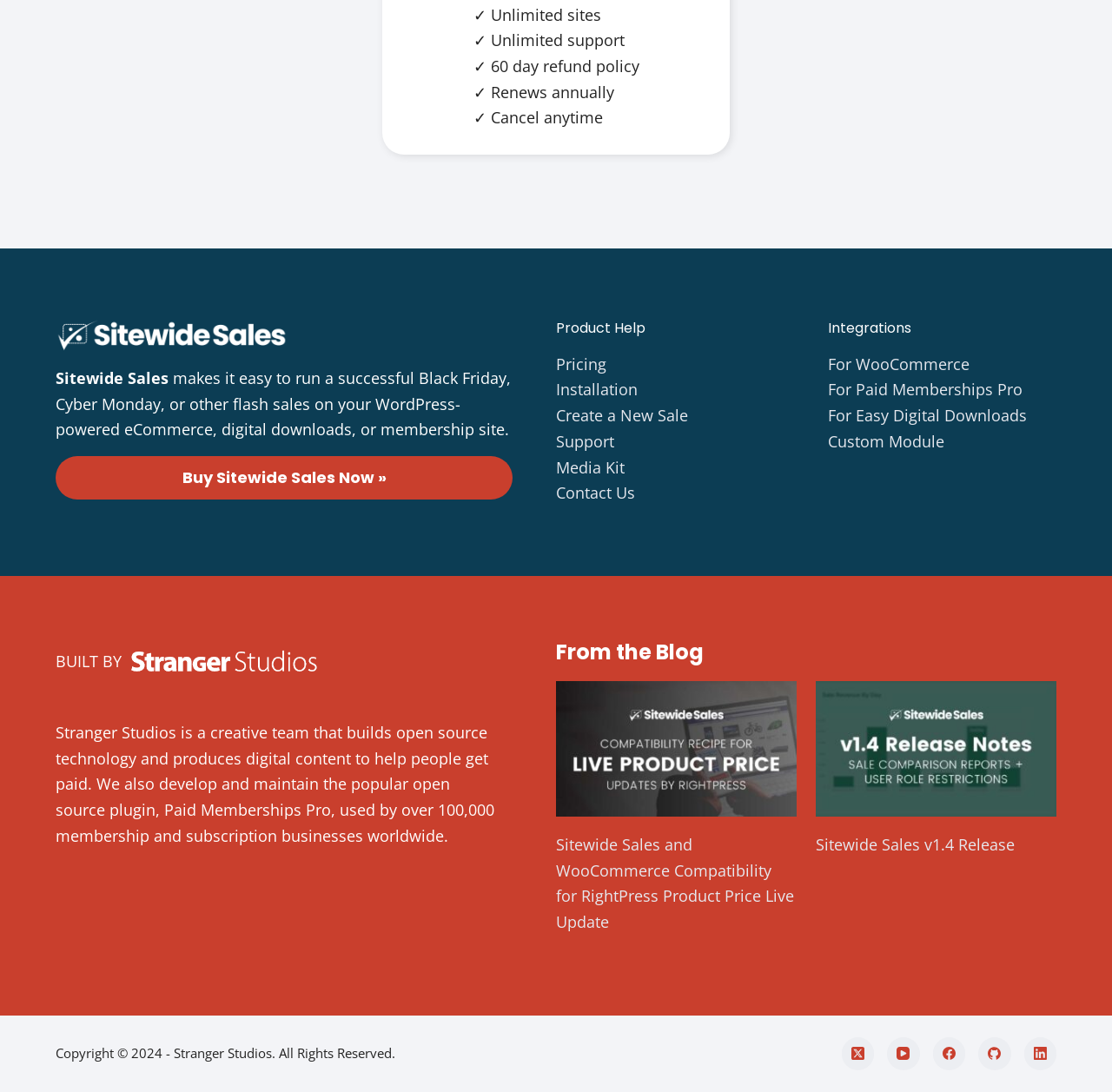Please find the bounding box coordinates of the element that you should click to achieve the following instruction: "Get Support". The coordinates should be presented as four float numbers between 0 and 1: [left, top, right, bottom].

[0.5, 0.394, 0.552, 0.414]